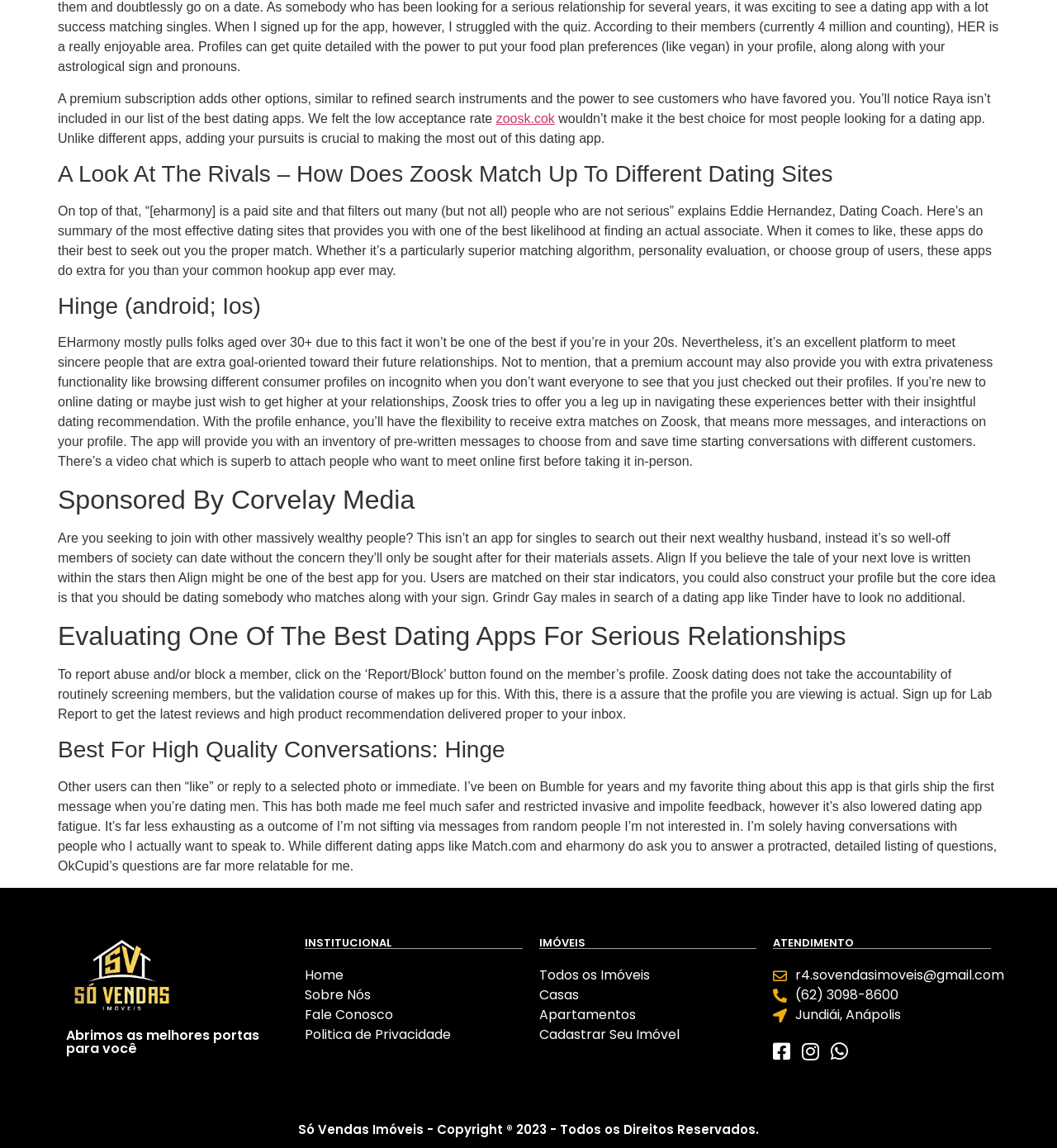What is the target audience of the dating app Grindr?
Based on the content of the image, thoroughly explain and answer the question.

The text explicitly states that Grindr is a dating app for gay men, indicating that it is designed specifically for this demographic.